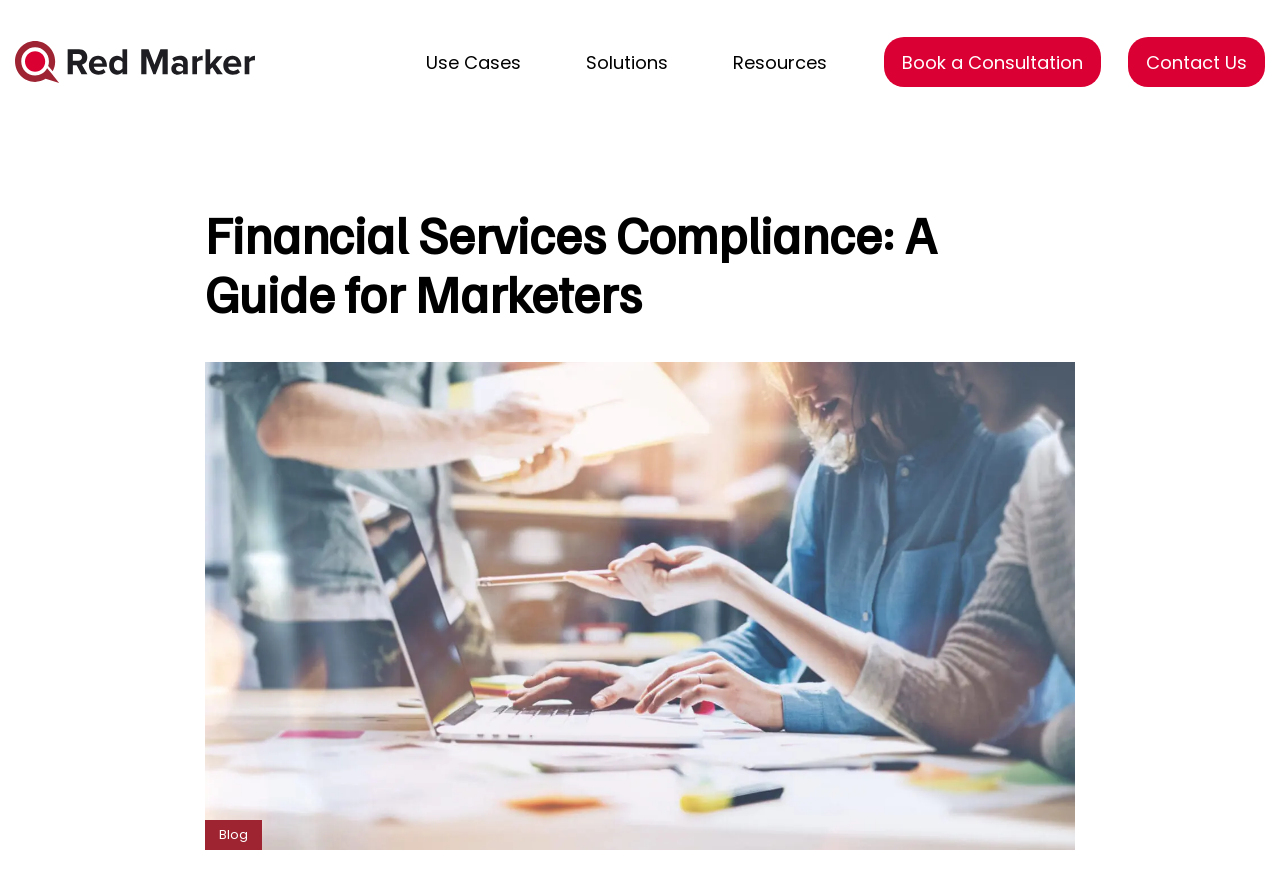What is the main topic of this webpage?
Utilize the information in the image to give a detailed answer to the question.

The main heading of the webpage is 'Financial Services Compliance: A Guide for Marketers', which indicates that the main topic of this webpage is financial services compliance, specifically targeted at marketers.